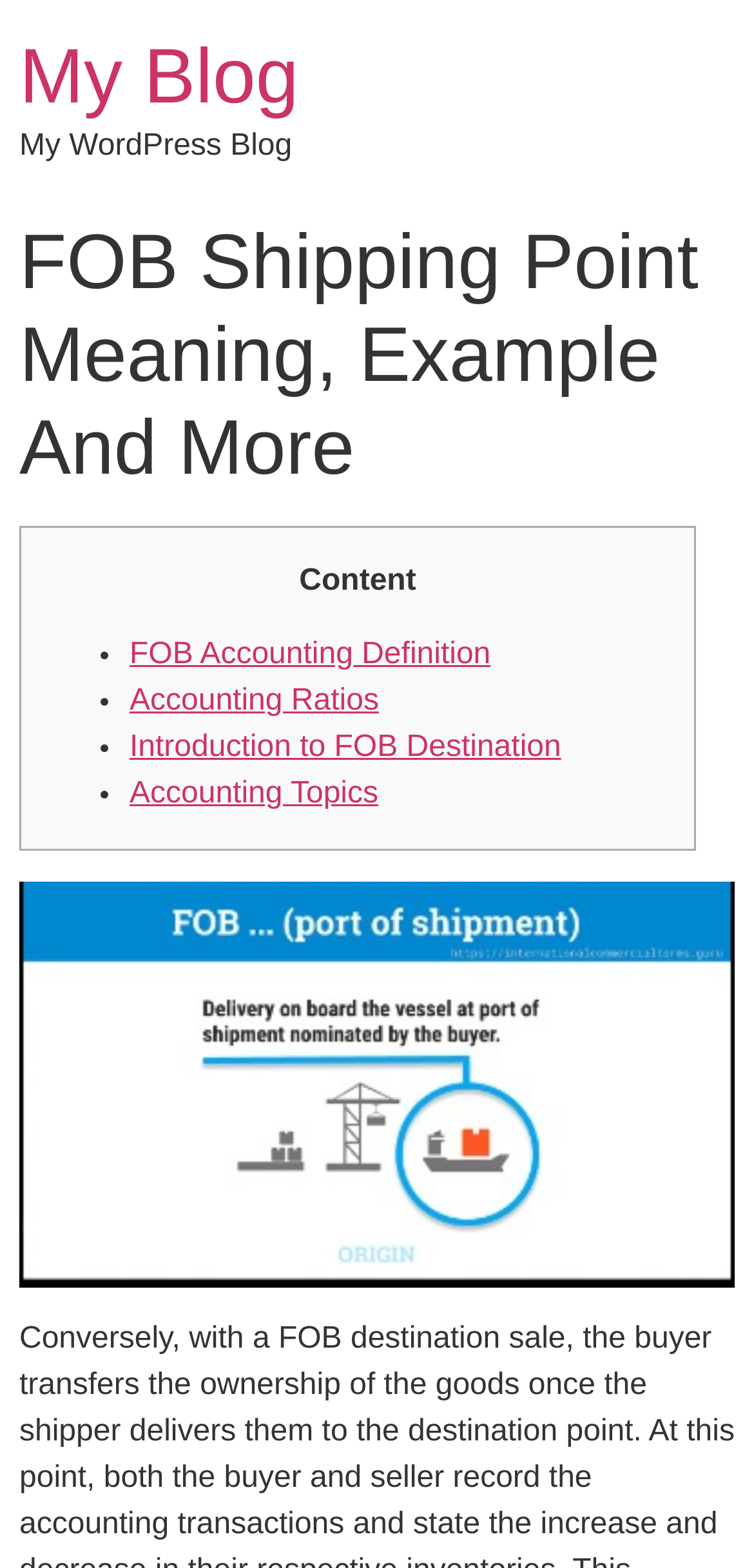What is the position of the image on the webpage?
Please use the image to provide a one-word or short phrase answer.

Below the header